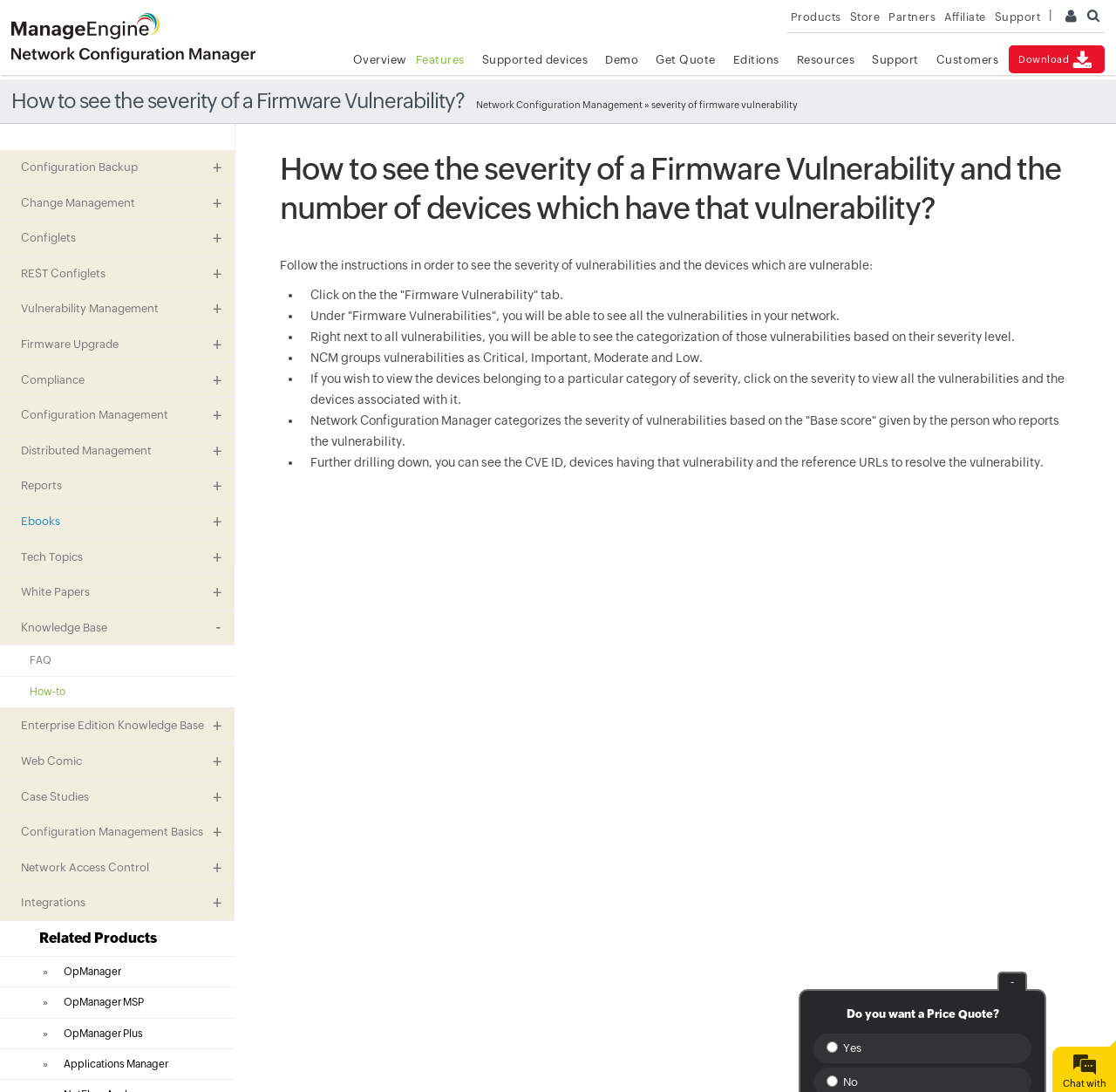Answer the question in a single word or phrase:
How does Network Configuration Manager categorize vulnerabilities?

By severity level